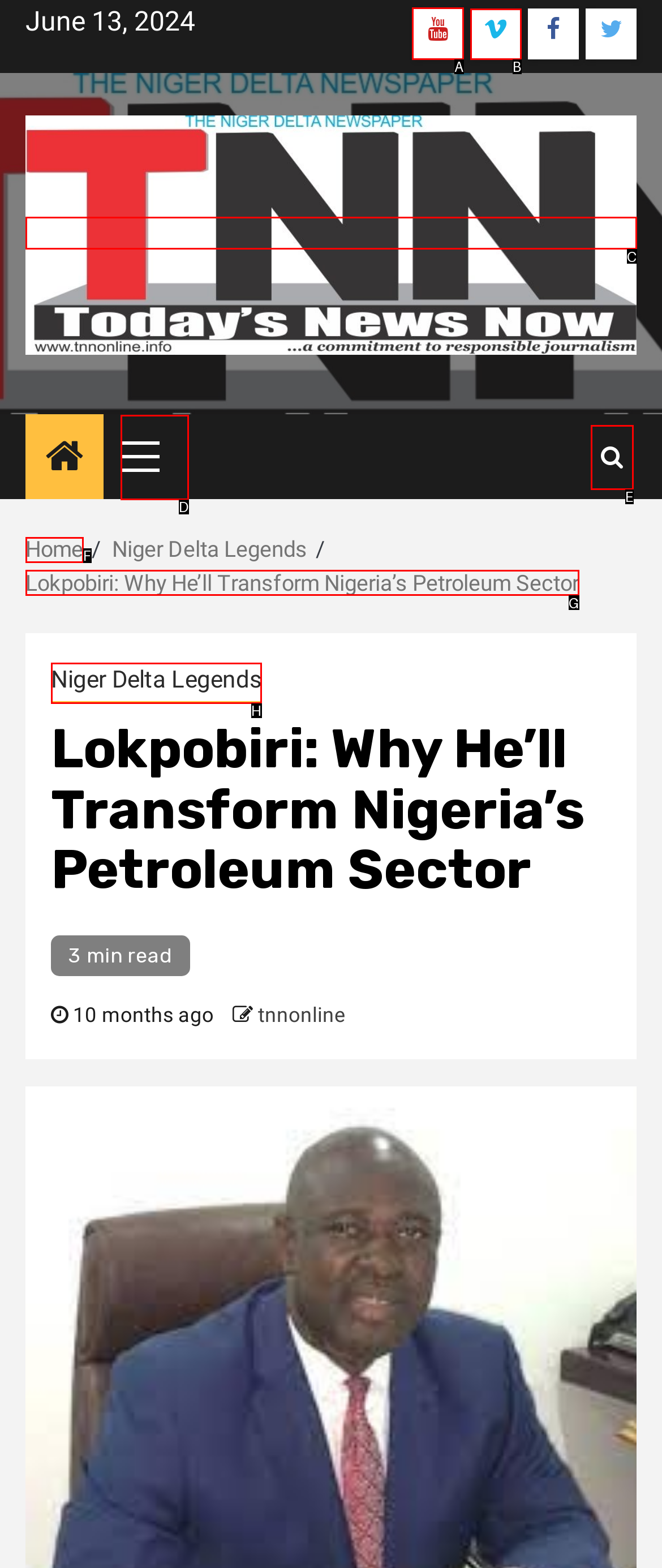Tell me which one HTML element I should click to complete this task: Click on Youtube icon Answer with the option's letter from the given choices directly.

A